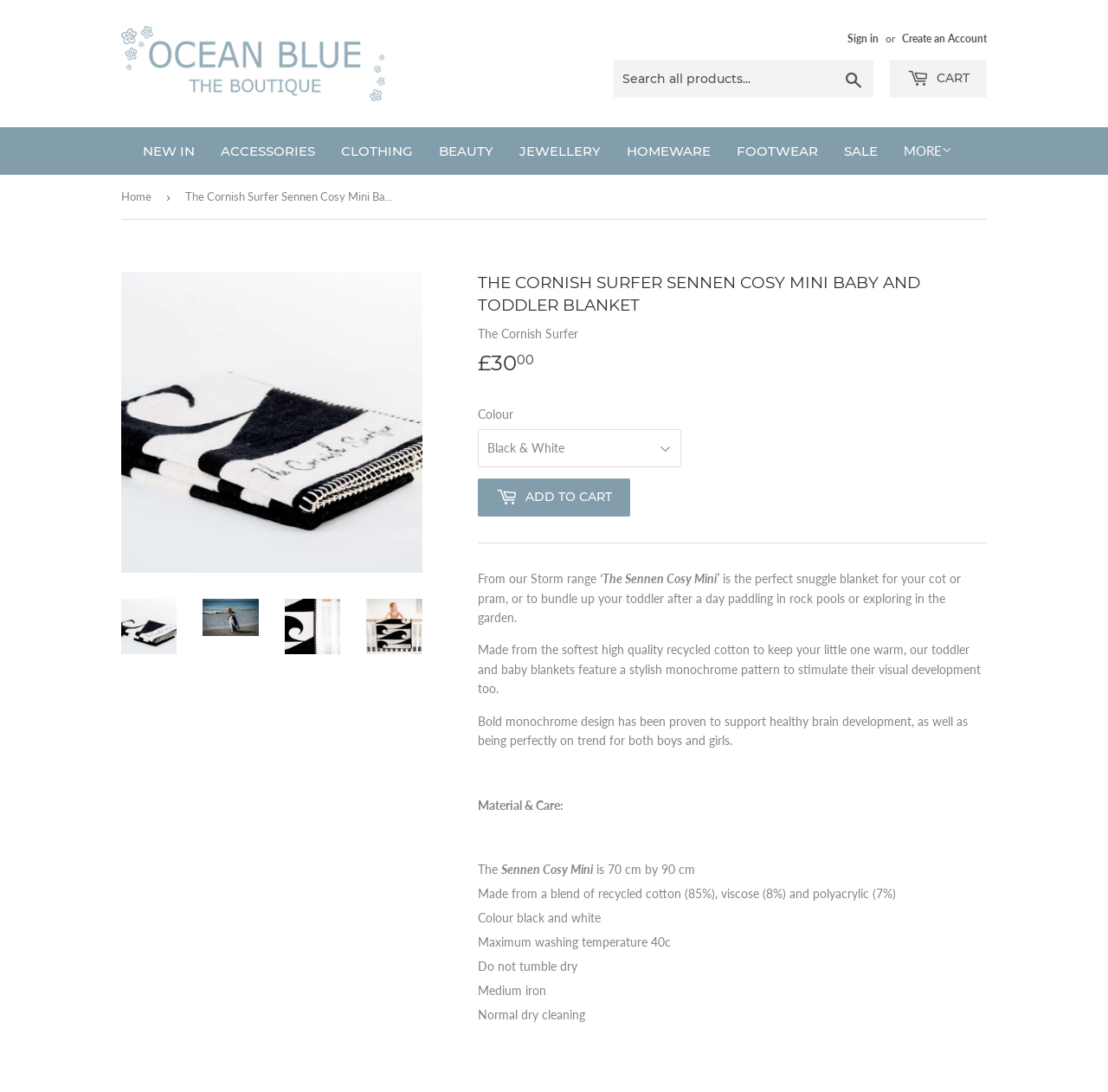Please specify the bounding box coordinates of the area that should be clicked to accomplish the following instruction: "Sign in". The coordinates should consist of four float numbers between 0 and 1, i.e., [left, top, right, bottom].

[0.765, 0.03, 0.793, 0.042]